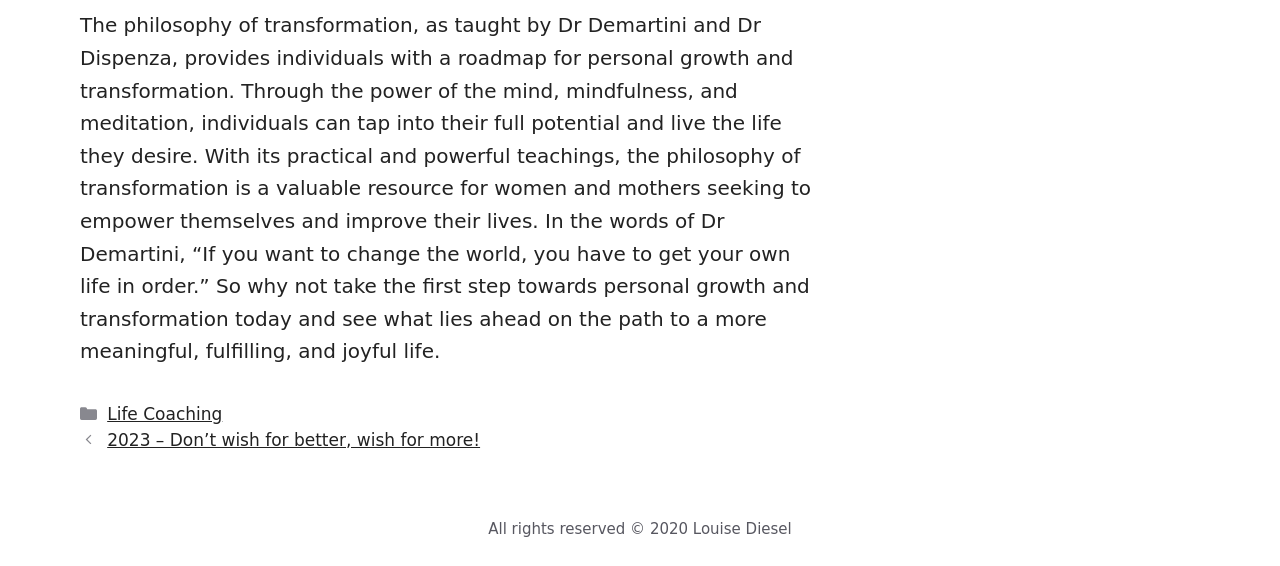Bounding box coordinates should be in the format (top-left x, top-left y, bottom-right x, bottom-right y) and all values should be floating point numbers between 0 and 1. Determine the bounding box coordinate for the UI element described as: Life Coaching

[0.084, 0.714, 0.174, 0.749]